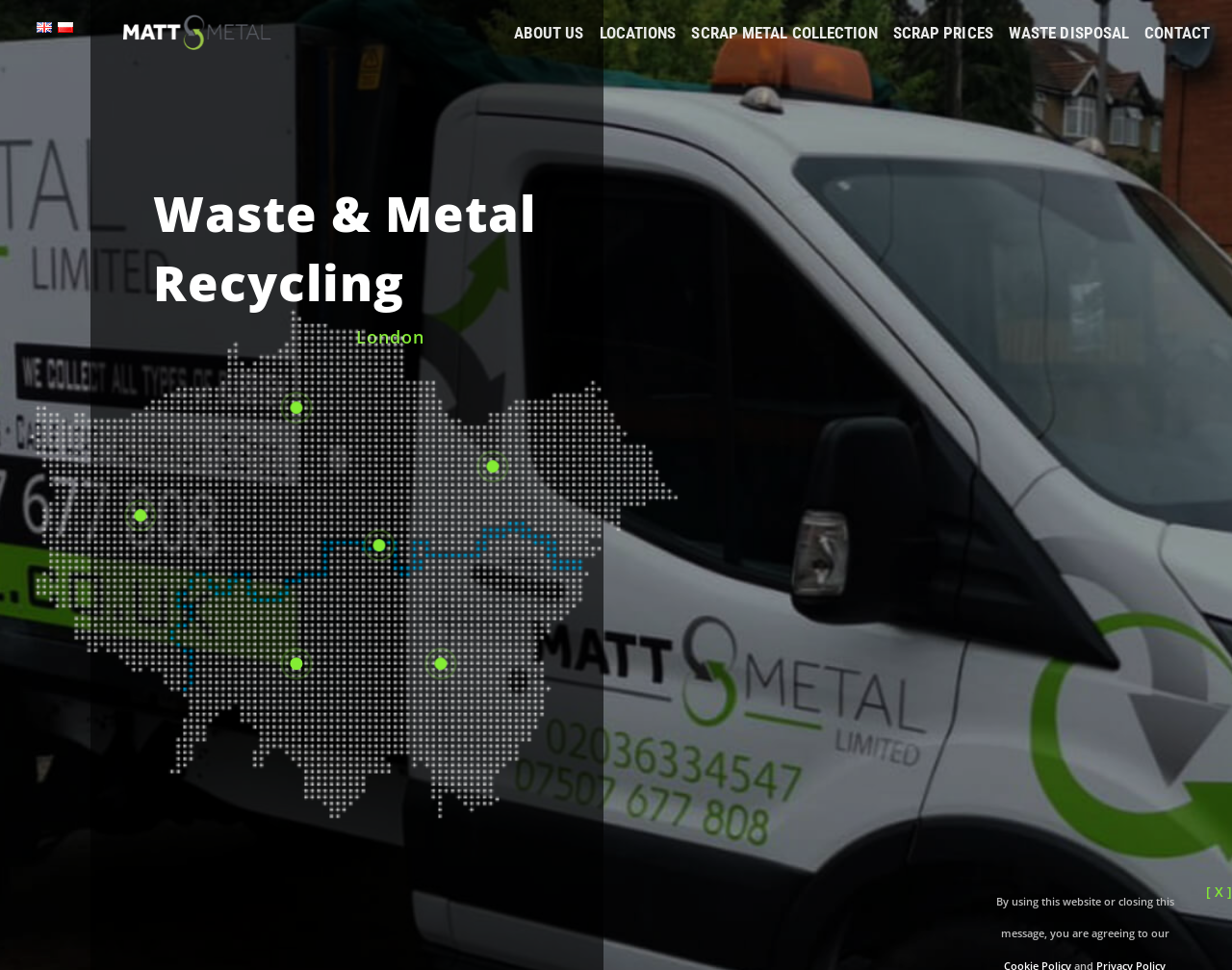Pinpoint the bounding box coordinates of the clickable element to carry out the following instruction: "View Adatos' Peat Depth Model."

None